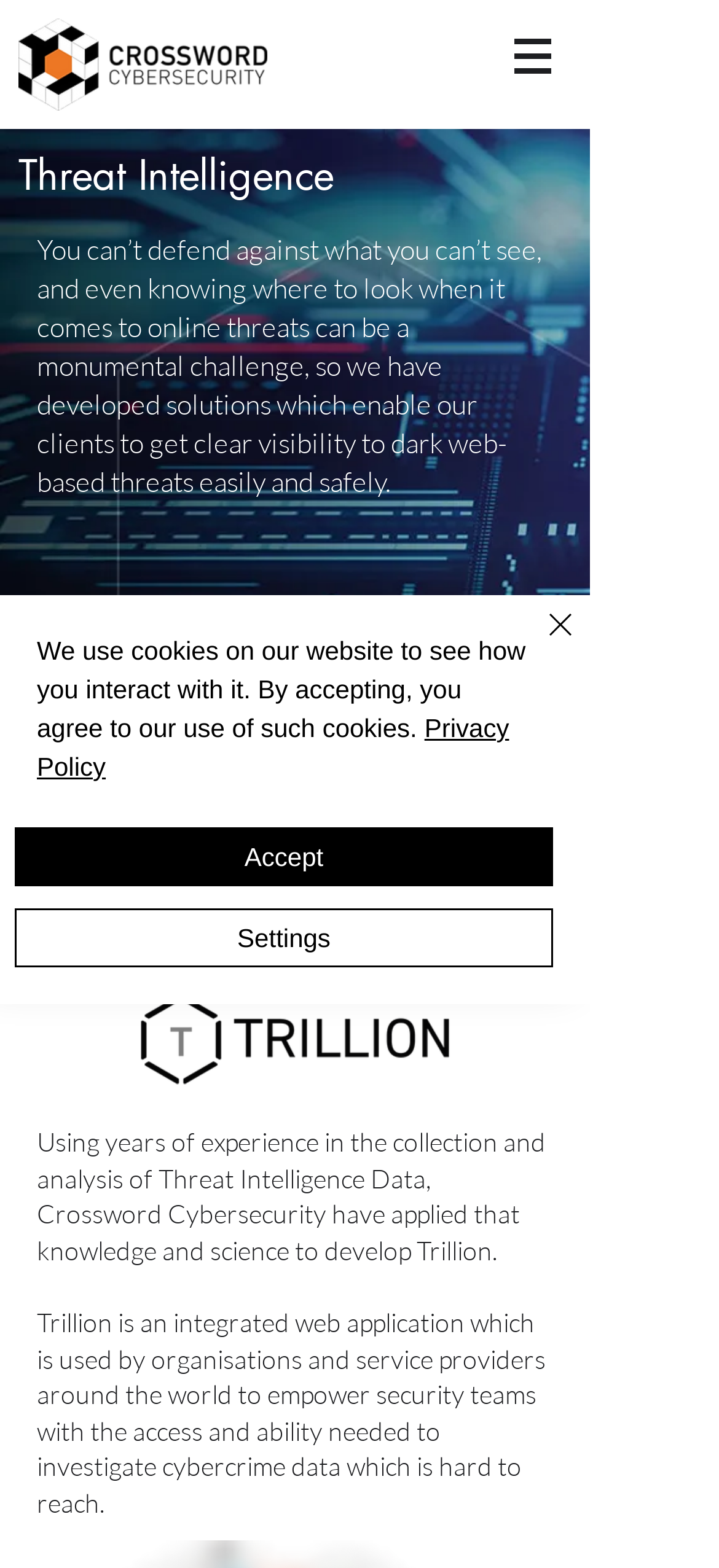What is the logo on the top left?
Provide a one-word or short-phrase answer based on the image.

CC_LOGO